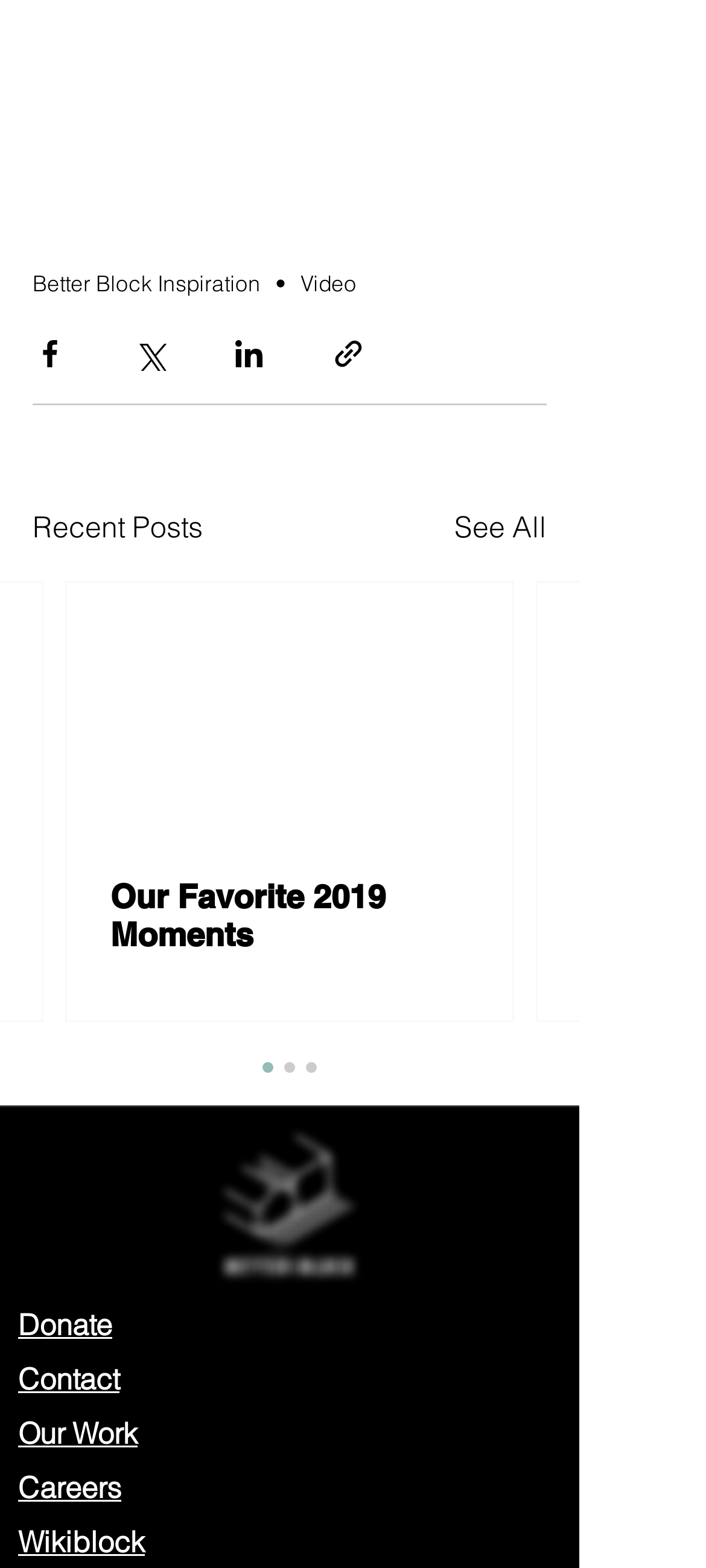Please find the bounding box coordinates for the clickable element needed to perform this instruction: "Donate".

[0.026, 0.833, 0.159, 0.856]